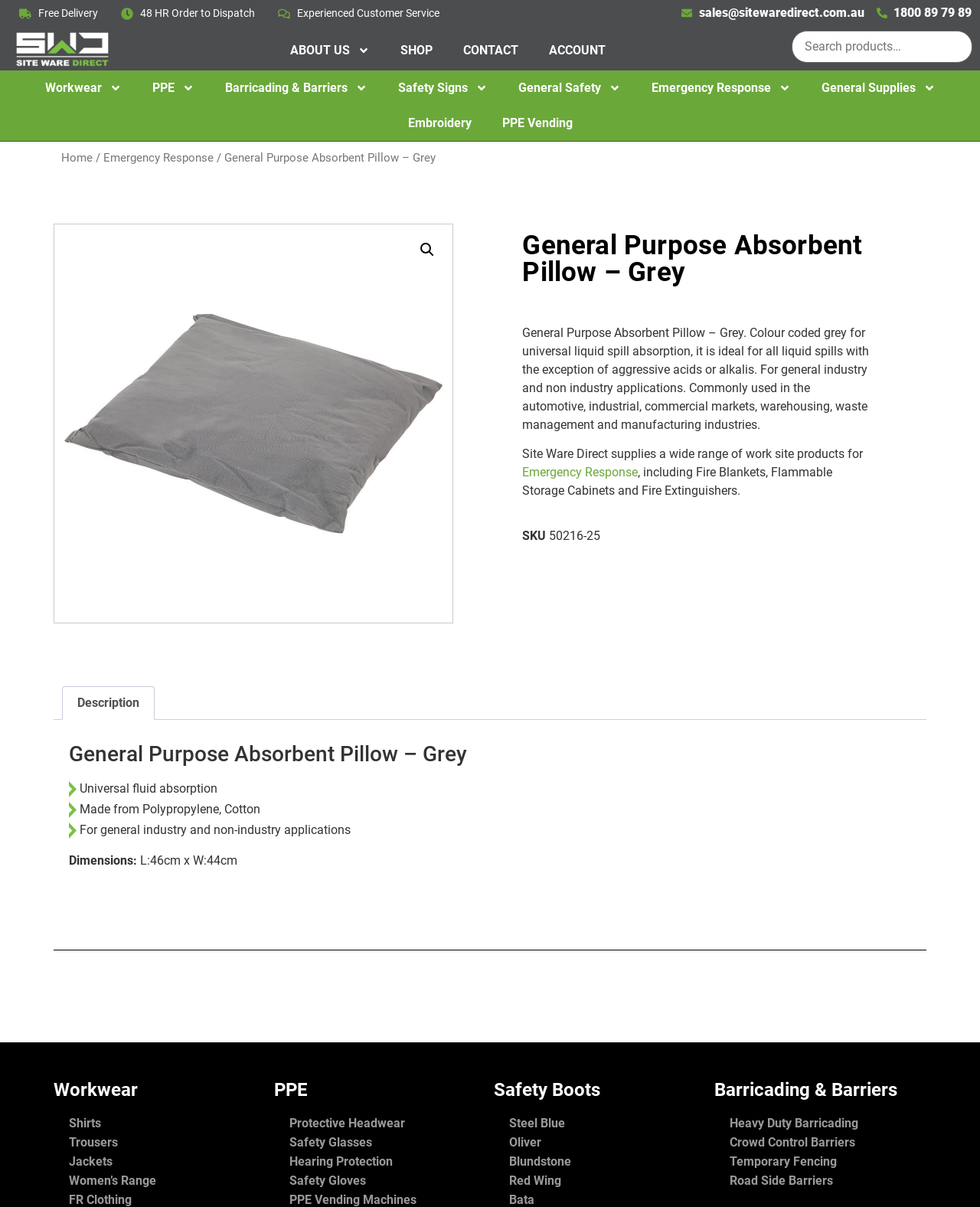Find the bounding box coordinates of the element's region that should be clicked in order to follow the given instruction: "Read product description". The coordinates should consist of four float numbers between 0 and 1, i.e., [left, top, right, bottom].

[0.063, 0.569, 0.158, 0.596]